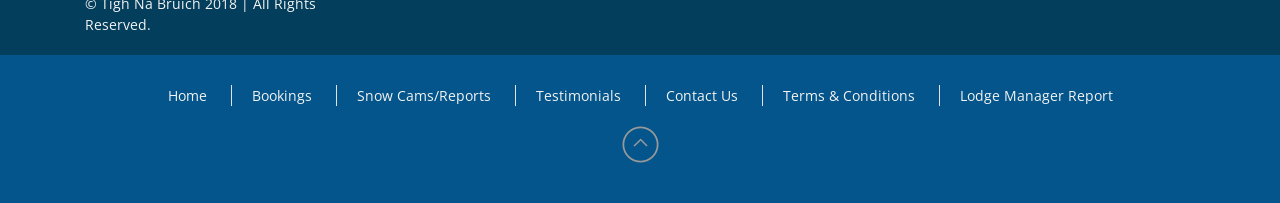What is the position of the 'Contact Us' link?
Using the image, respond with a single word or phrase.

Fifth